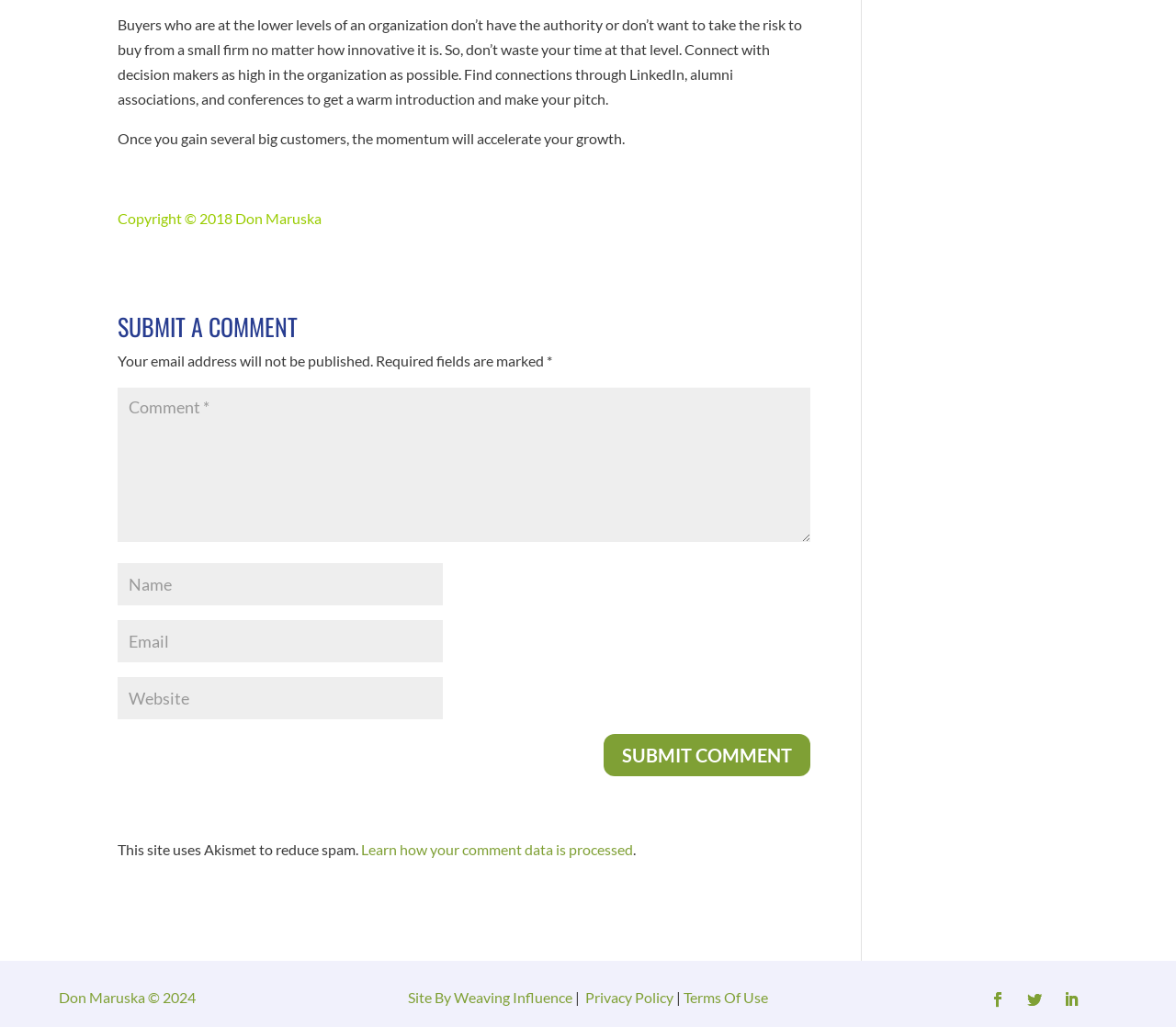Please determine the bounding box coordinates of the section I need to click to accomplish this instruction: "Enter your name".

[0.1, 0.548, 0.377, 0.59]